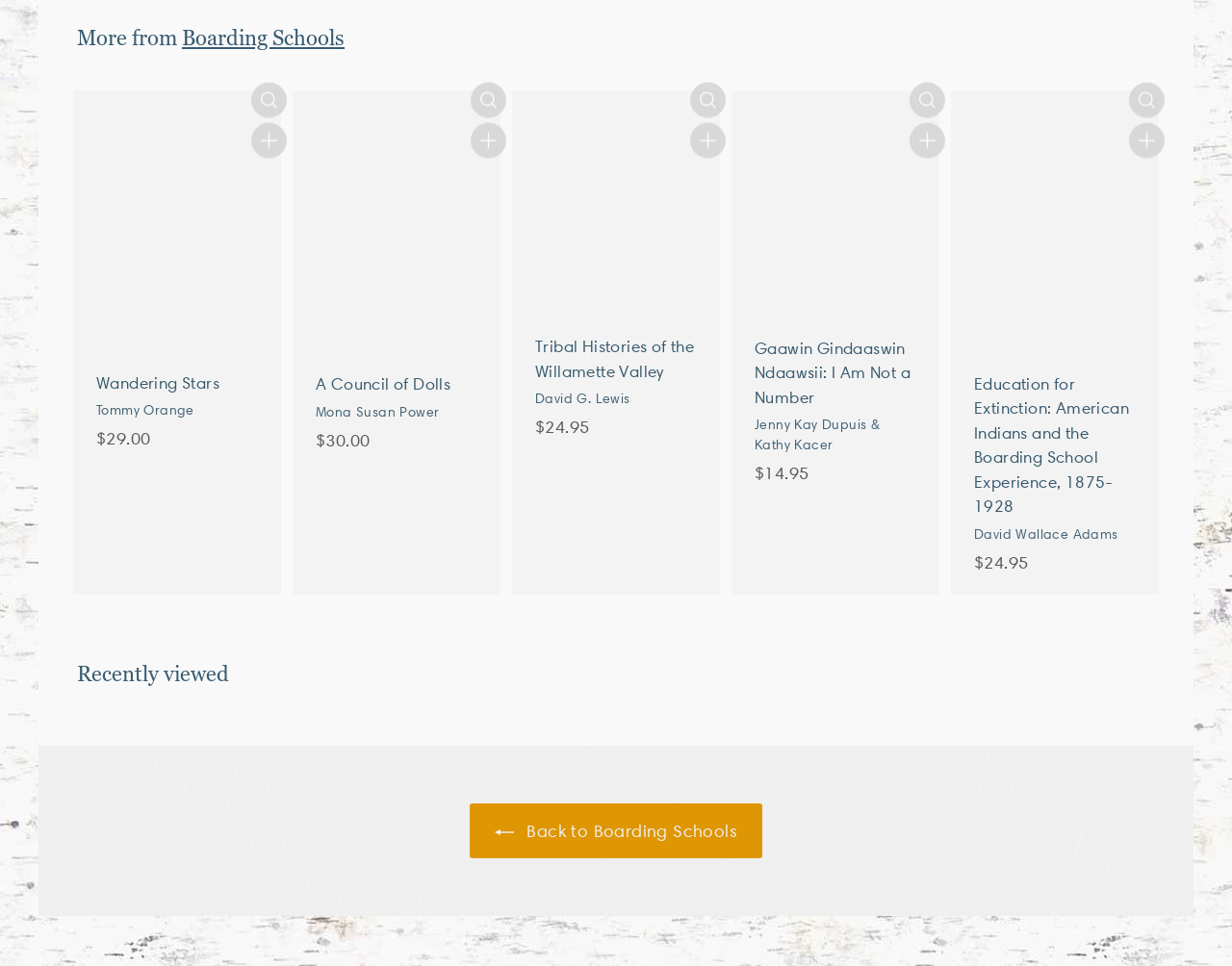Find and indicate the bounding box coordinates of the region you should select to follow the given instruction: "Add 'A Council of Dolls by Mona Susan Power' to cart".

[0.382, 0.13, 0.411, 0.167]